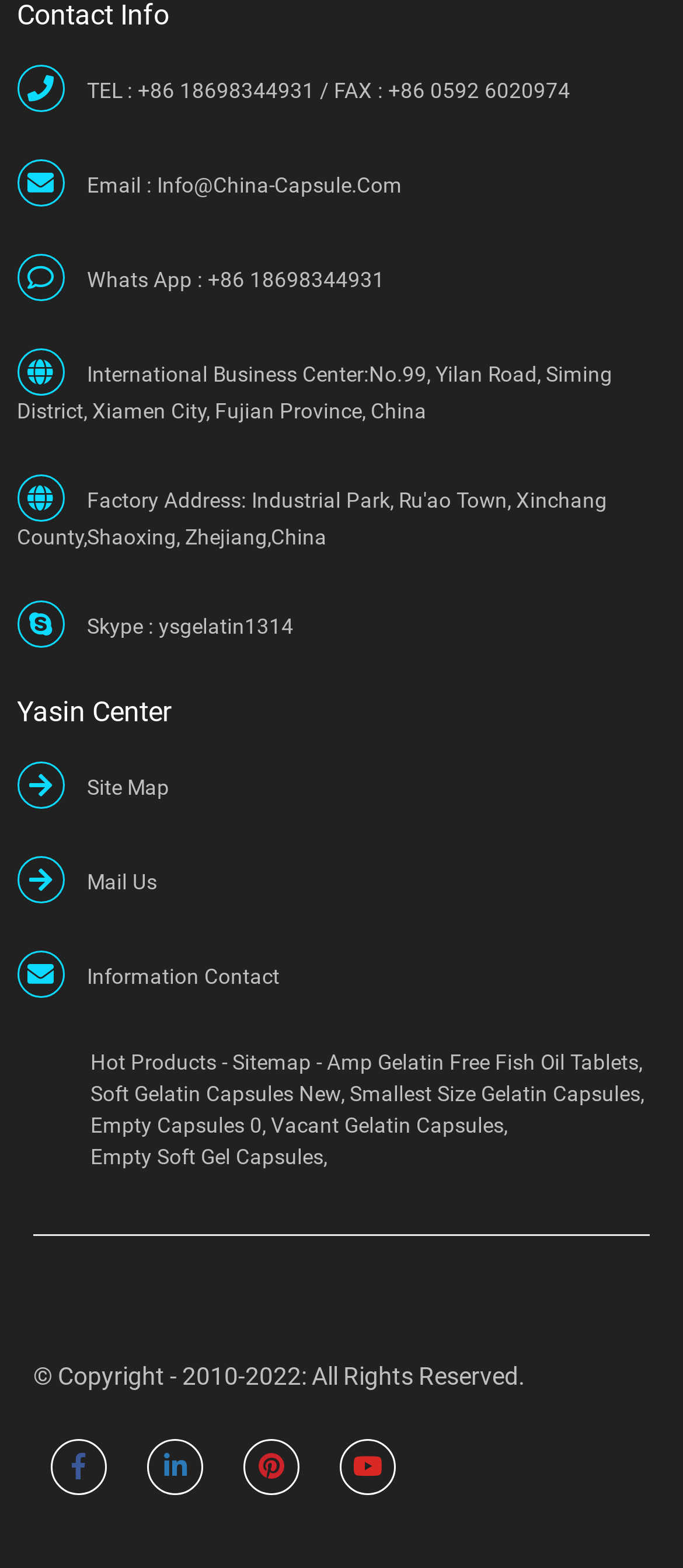Please provide a one-word or phrase answer to the question: 
What is the email address for general inquiries?

Info@China-Capsule.Com